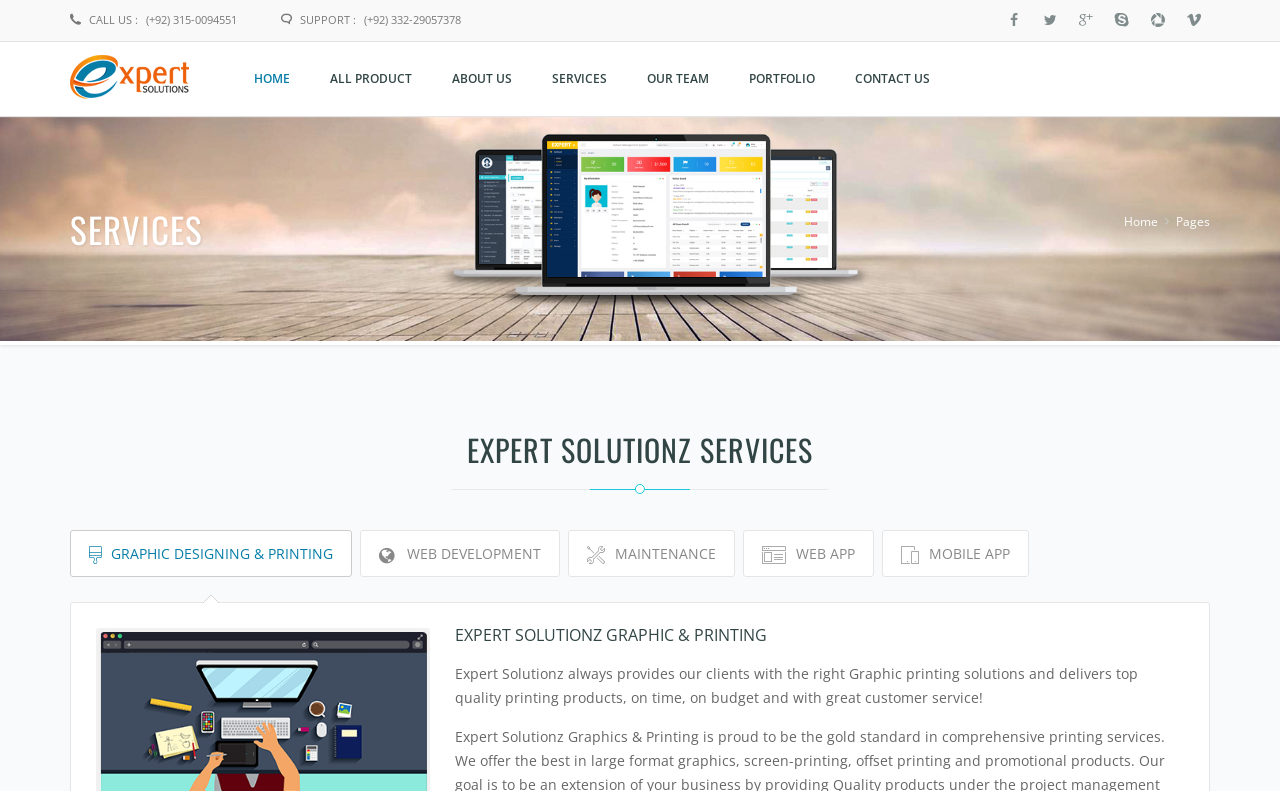What is the service category that includes WEB DEVELOPMENT?
Refer to the screenshot and answer in one word or phrase.

EXPERT SOLUTIONZ SERVICES